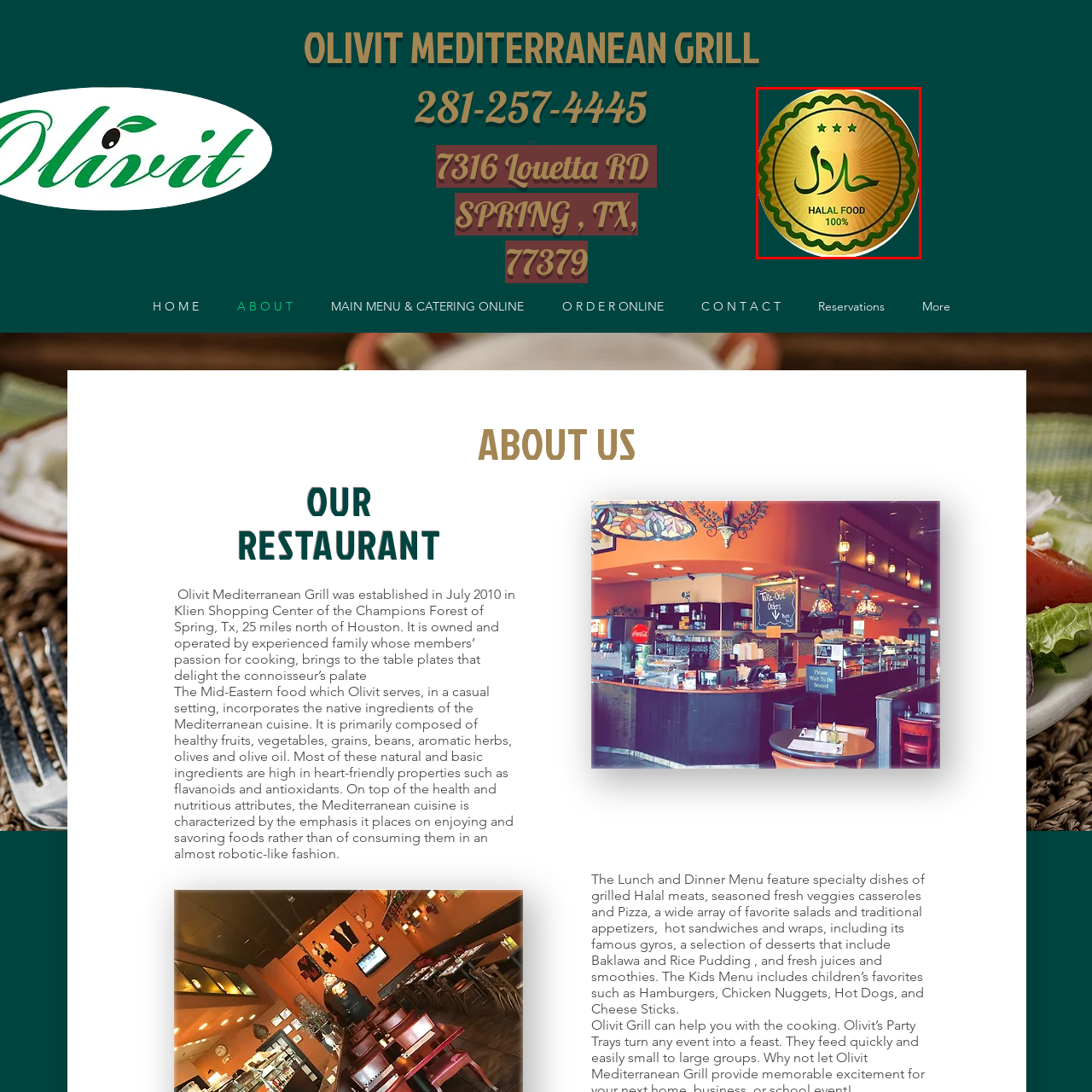Analyze the image surrounded by the red box and respond concisely: What percentage of Halal food is assured by the emblem?

100%